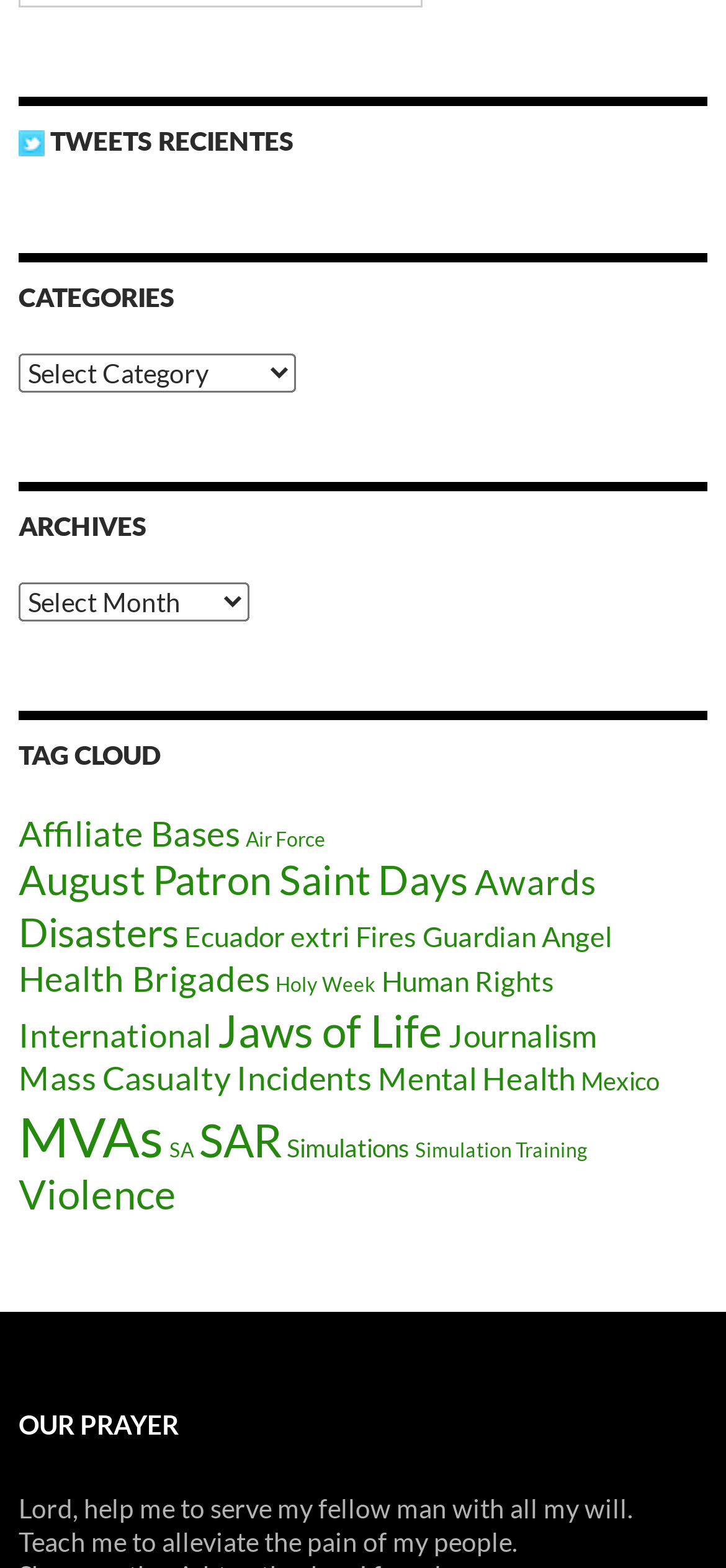Determine the bounding box for the UI element described here: "Mass Casualty Incidents".

[0.026, 0.675, 0.513, 0.7]